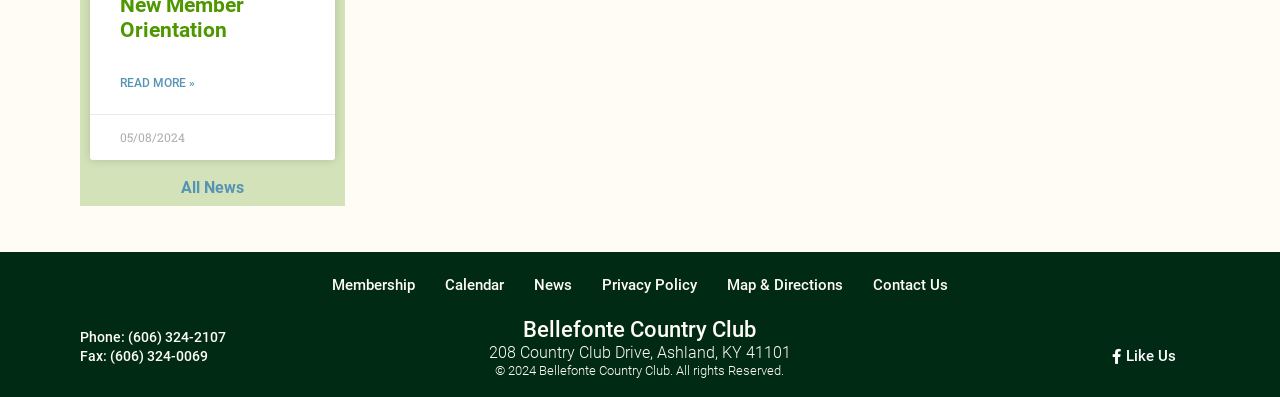Identify the bounding box coordinates of the element that should be clicked to fulfill this task: "Check the calendar". The coordinates should be provided as four float numbers between 0 and 1, i.e., [left, top, right, bottom].

[0.348, 0.661, 0.394, 0.776]